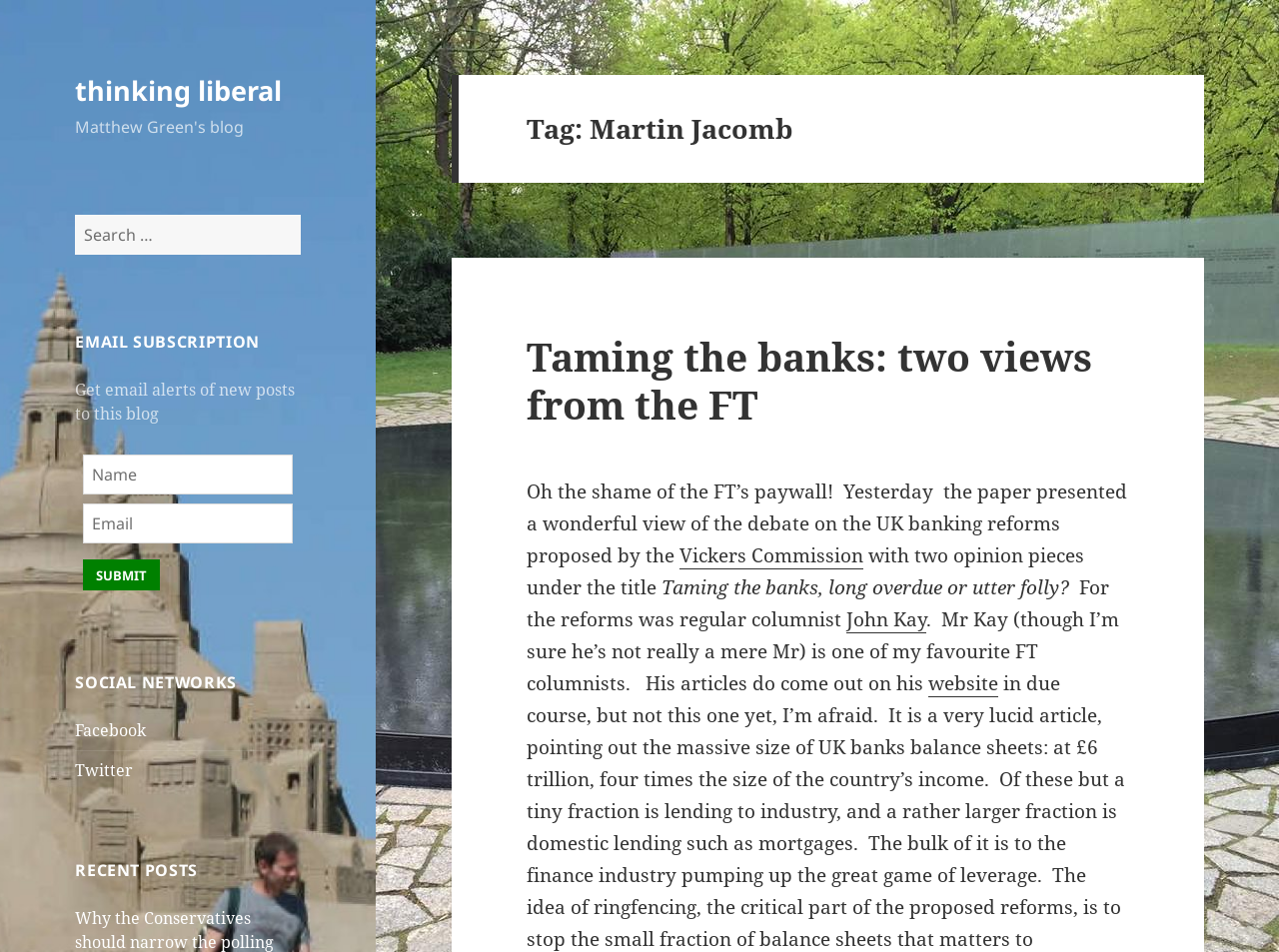Identify the bounding box for the given UI element using the description provided. Coordinates should be in the format (top-left x, top-left y, bottom-right x, bottom-right y) and must be between 0 and 1. Here is the description: Twitter

[0.059, 0.798, 0.104, 0.821]